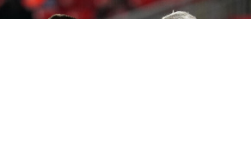Give a detailed explanation of what is happening in the image.

The image features two figures, both captured in a moment that suggests a shared experience, likely at a significant event. The backdrop indicates a lively atmosphere, possibly from a stadium or arena, hinting at a sports context. The figures appear engaged in conversation or discussion, emphasizing camaraderie or concern about the unfolding game. This image is associated with a recent development concerning Tottenham MF, reflecting on their performance or a shift in the team's dynamics following the joining of a player named Medison. The overall scene captures the essence of sports culture, where discussions about player performance and team strategies are commonplace among fans and commentators alike.